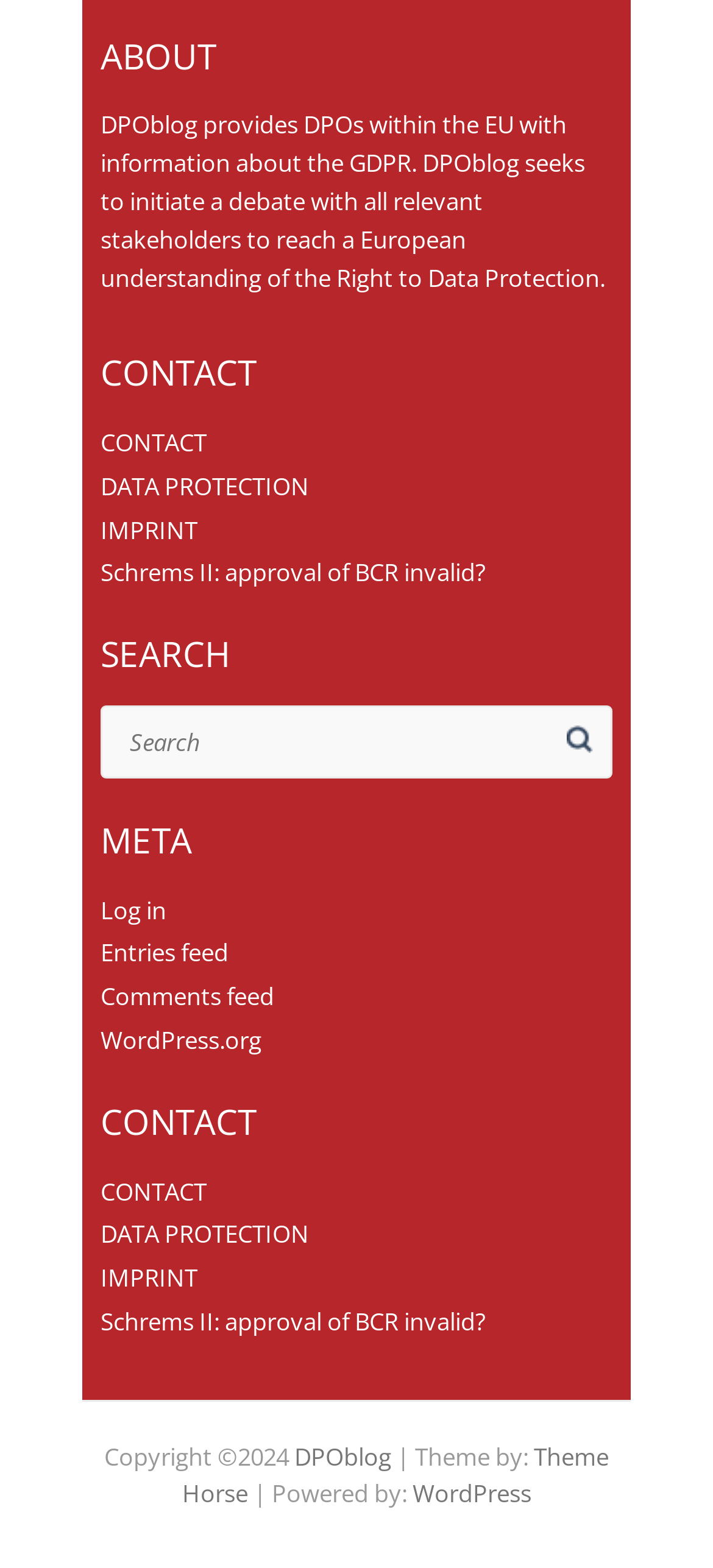Reply to the question below using a single word or brief phrase:
How many search boxes are there on this webpage?

1